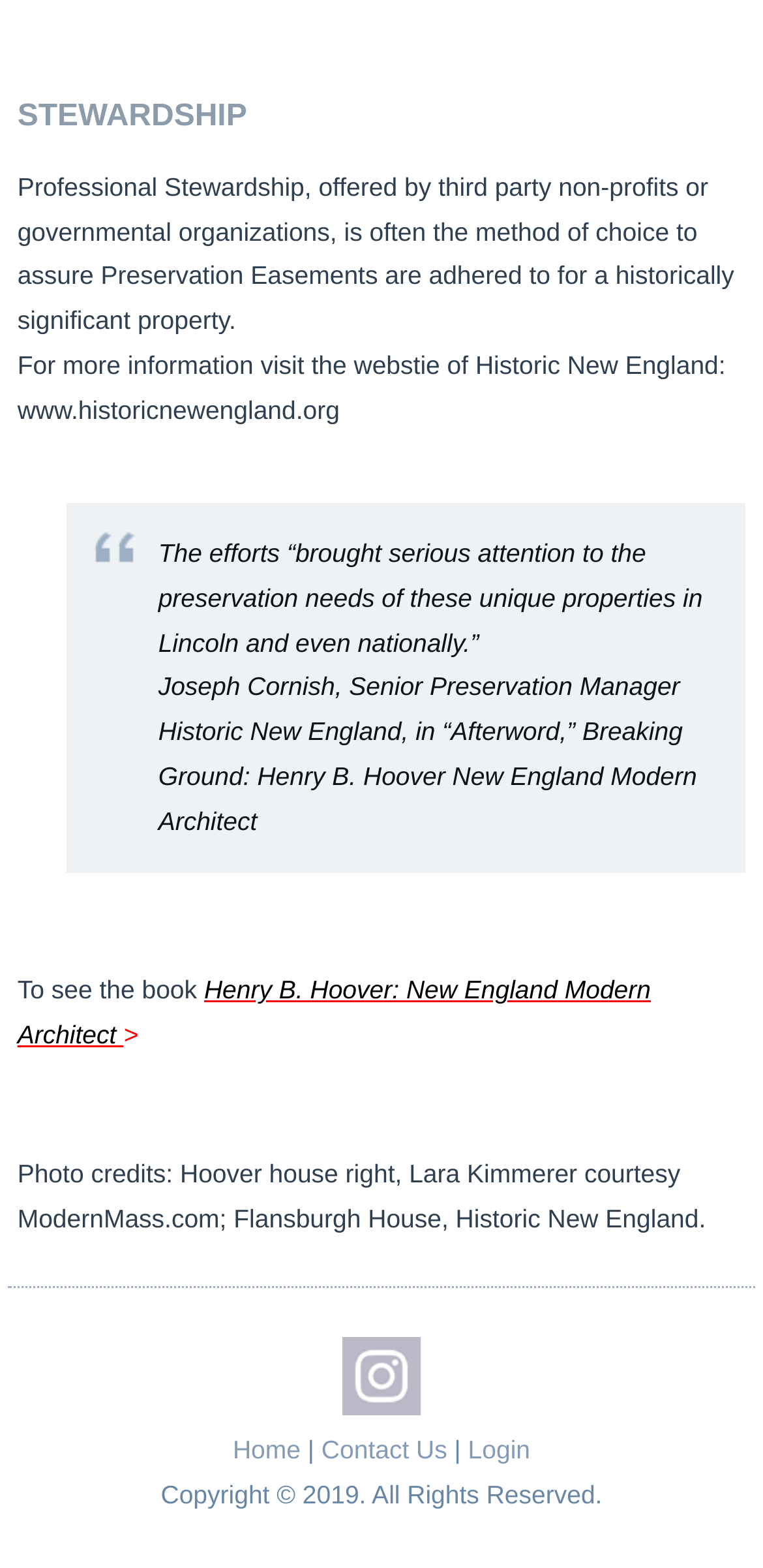What is the copyright year mentioned on the webpage?
Please provide a single word or phrase answer based on the image.

2019